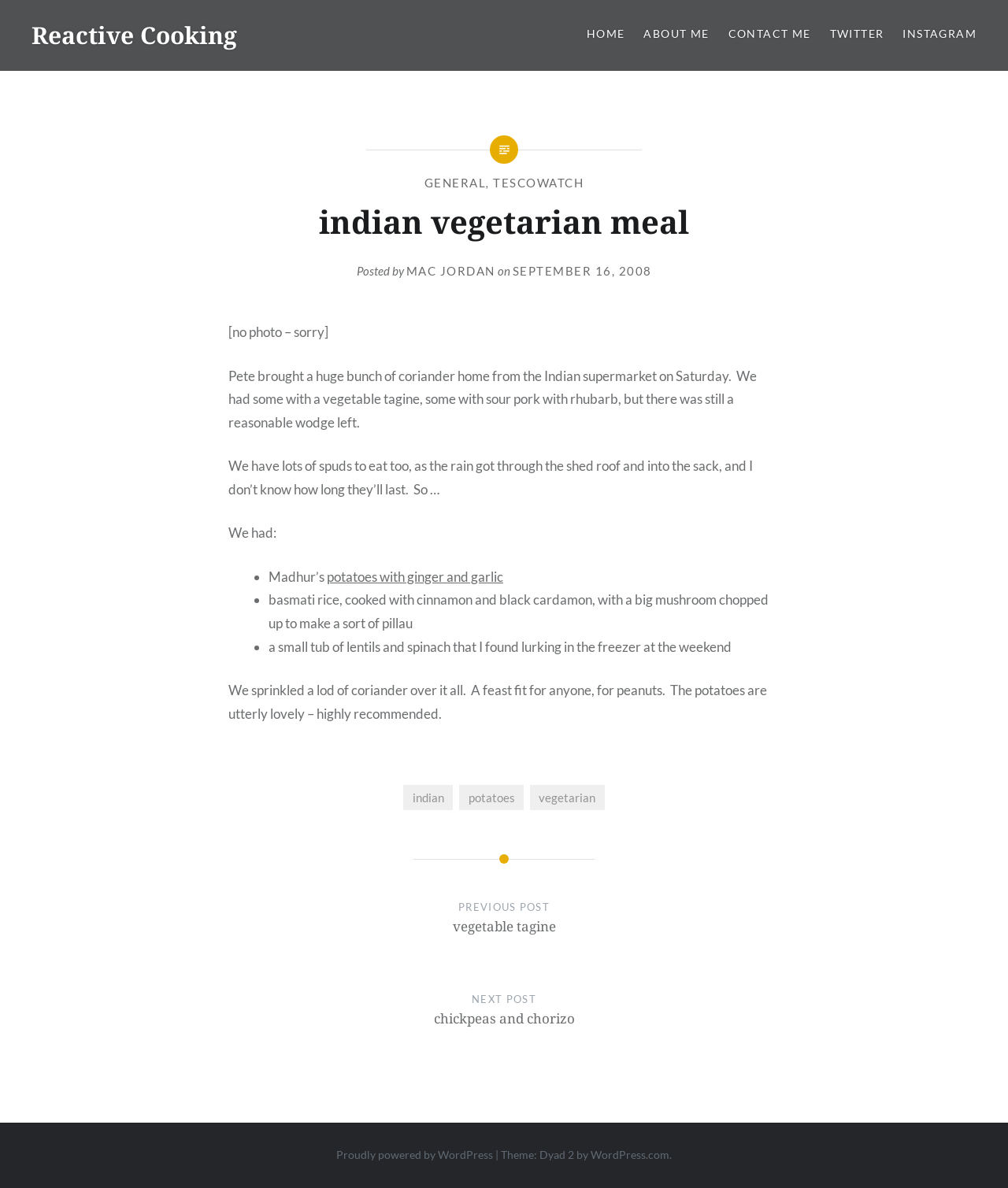Determine the bounding box coordinates for the area you should click to complete the following instruction: "View the 'CONTACT ME' page".

[0.722, 0.021, 0.804, 0.036]